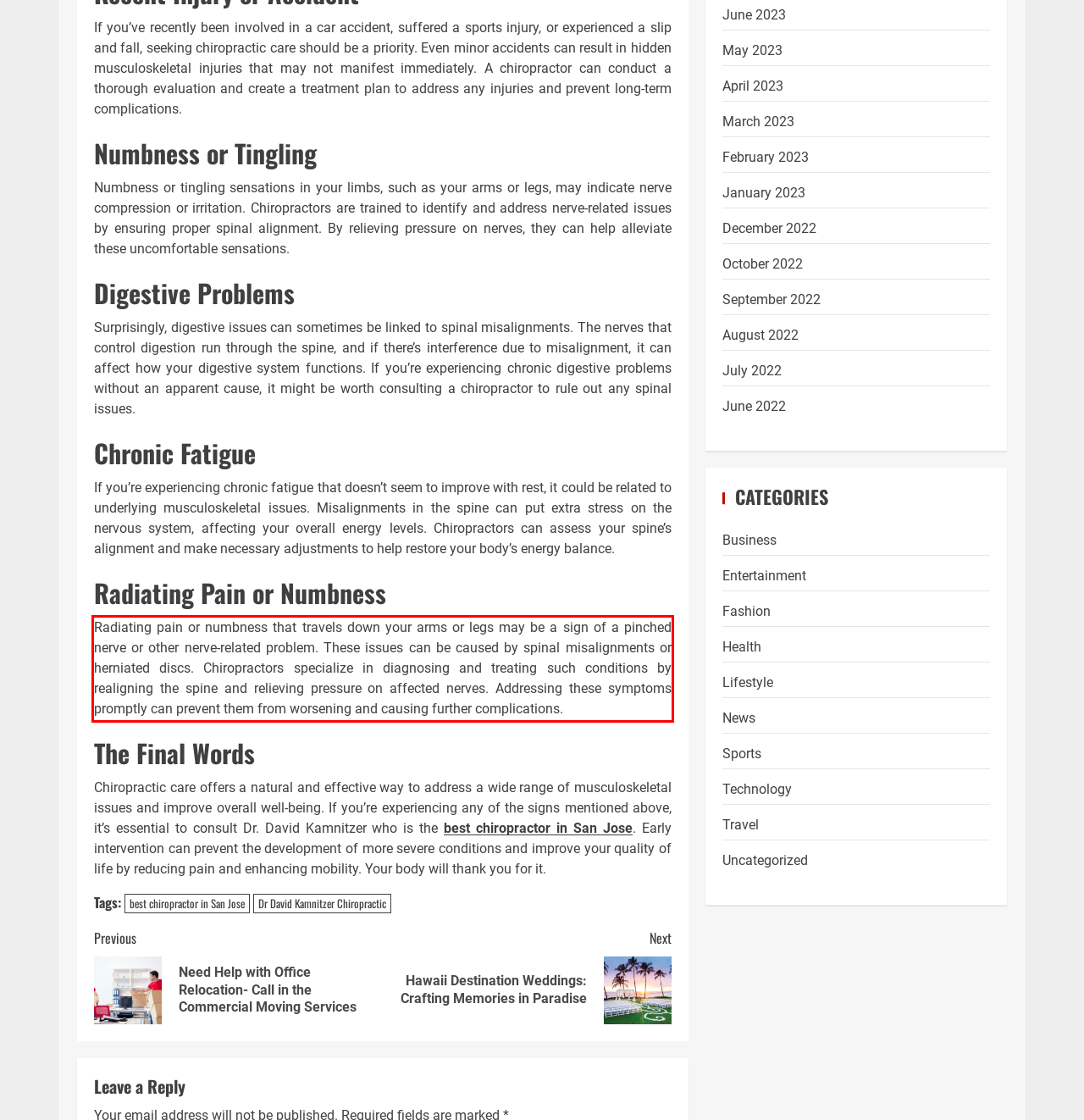Given a screenshot of a webpage containing a red bounding box, perform OCR on the text within this red bounding box and provide the text content.

Radiating pain or numbness that travels down your arms or legs may be a sign of a pinched nerve or other nerve-related problem. These issues can be caused by spinal misalignments or herniated discs. Chiropractors specialize in diagnosing and treating such conditions by realigning the spine and relieving pressure on affected nerves. Addressing these symptoms promptly can prevent them from worsening and causing further complications.